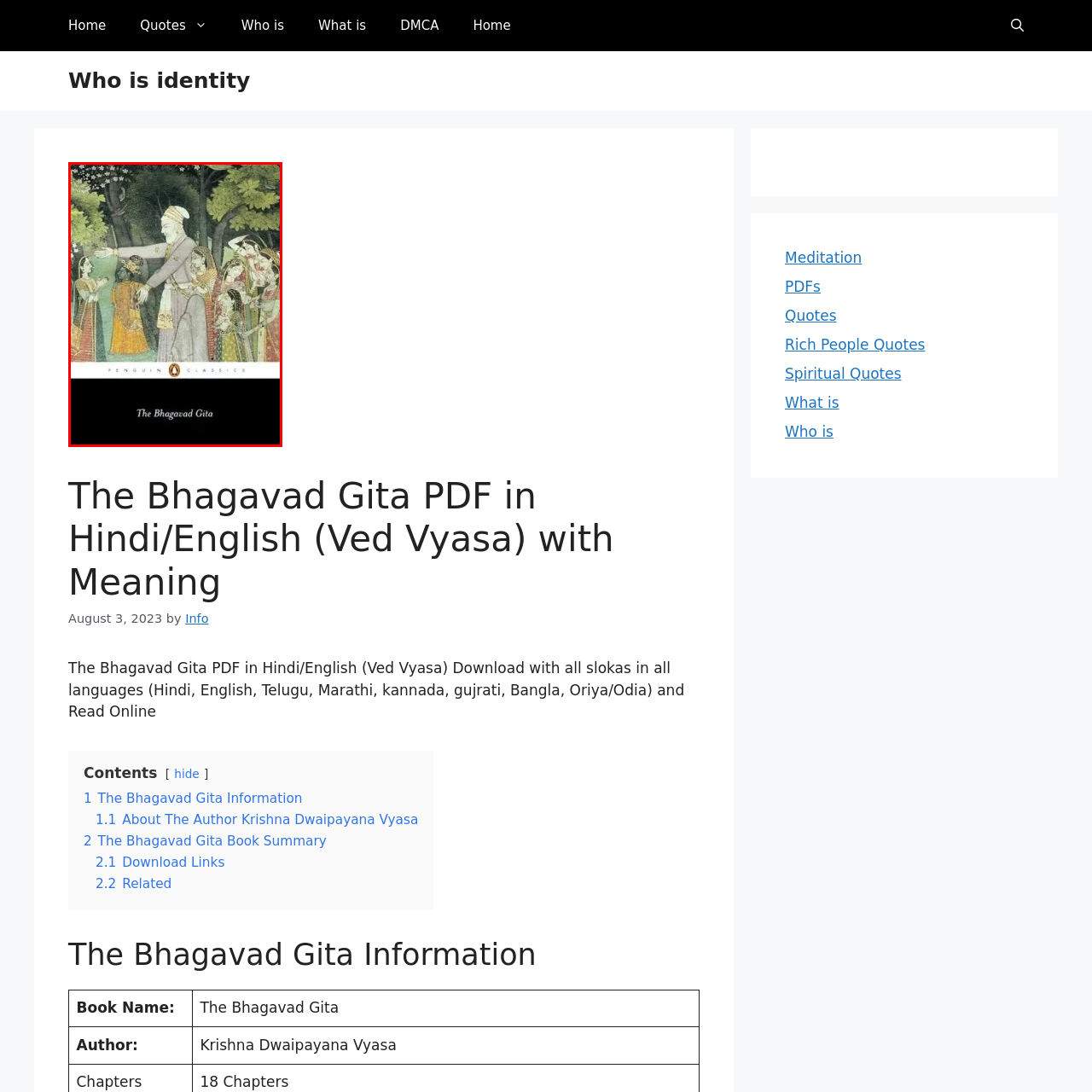Give an elaborate description of the visual elements within the red-outlined box.

The image features an artistic representation from the cover of "The Bhagavad Gita," a classic text attributed to Krishna Dwaipayana Vyasa. In this illustration, we see a regal figure, possibly Krishna, surrounded by a group of attentive listeners amidst a lush, green backdrop. The ornate attire of the figures, combined with intricate details and vibrant colors, reflects the rich cultural heritage of its origin. The title "The Bhagavad Gita" is prominently displayed at the bottom, accompanied by the distinguished logo of Penguin Classics, indicating its status as a significant literary work available in PDF format in multiple languages, including Hindi and English. This image encapsulates the spiritual and philosophical essence of the text, inviting readers to explore its profound teachings.